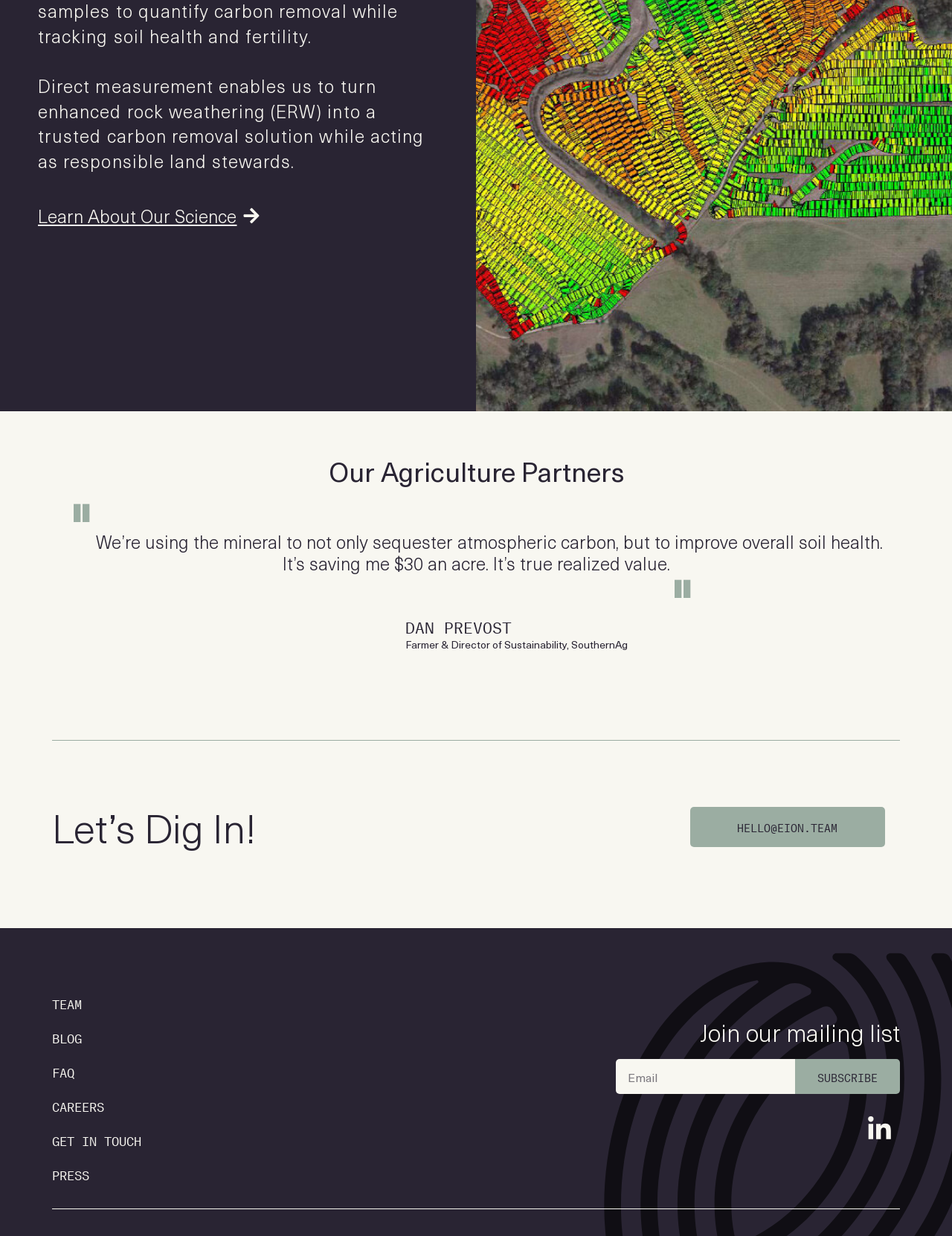Find the bounding box coordinates for the area you need to click to carry out the instruction: "Contact the team". The coordinates should be four float numbers between 0 and 1, indicated as [left, top, right, bottom].

[0.725, 0.653, 0.93, 0.685]